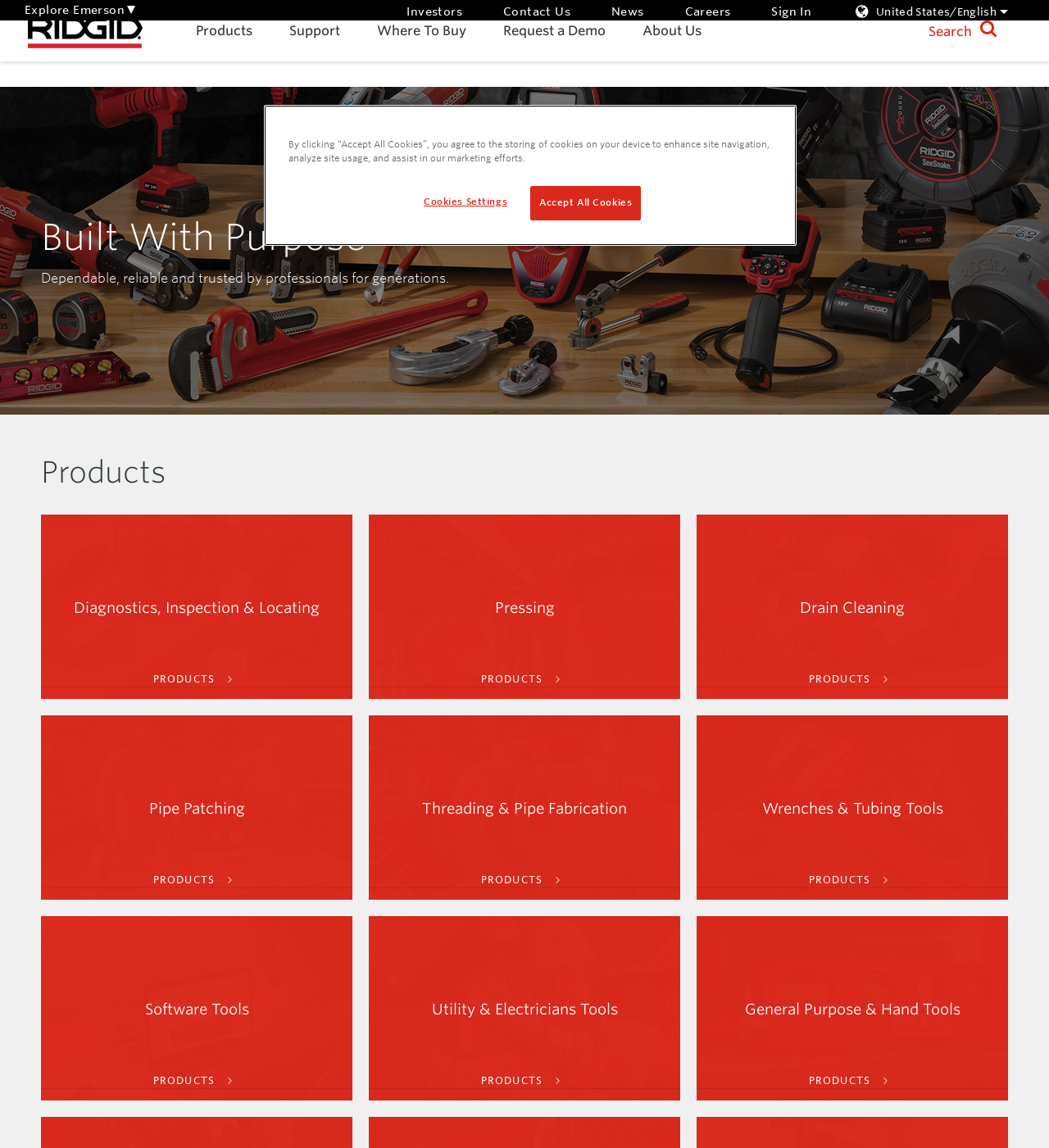Please provide the bounding box coordinates for the element that needs to be clicked to perform the instruction: "Click on the 'Facebook' link". The coordinates must consist of four float numbers between 0 and 1, formatted as [left, top, right, bottom].

None